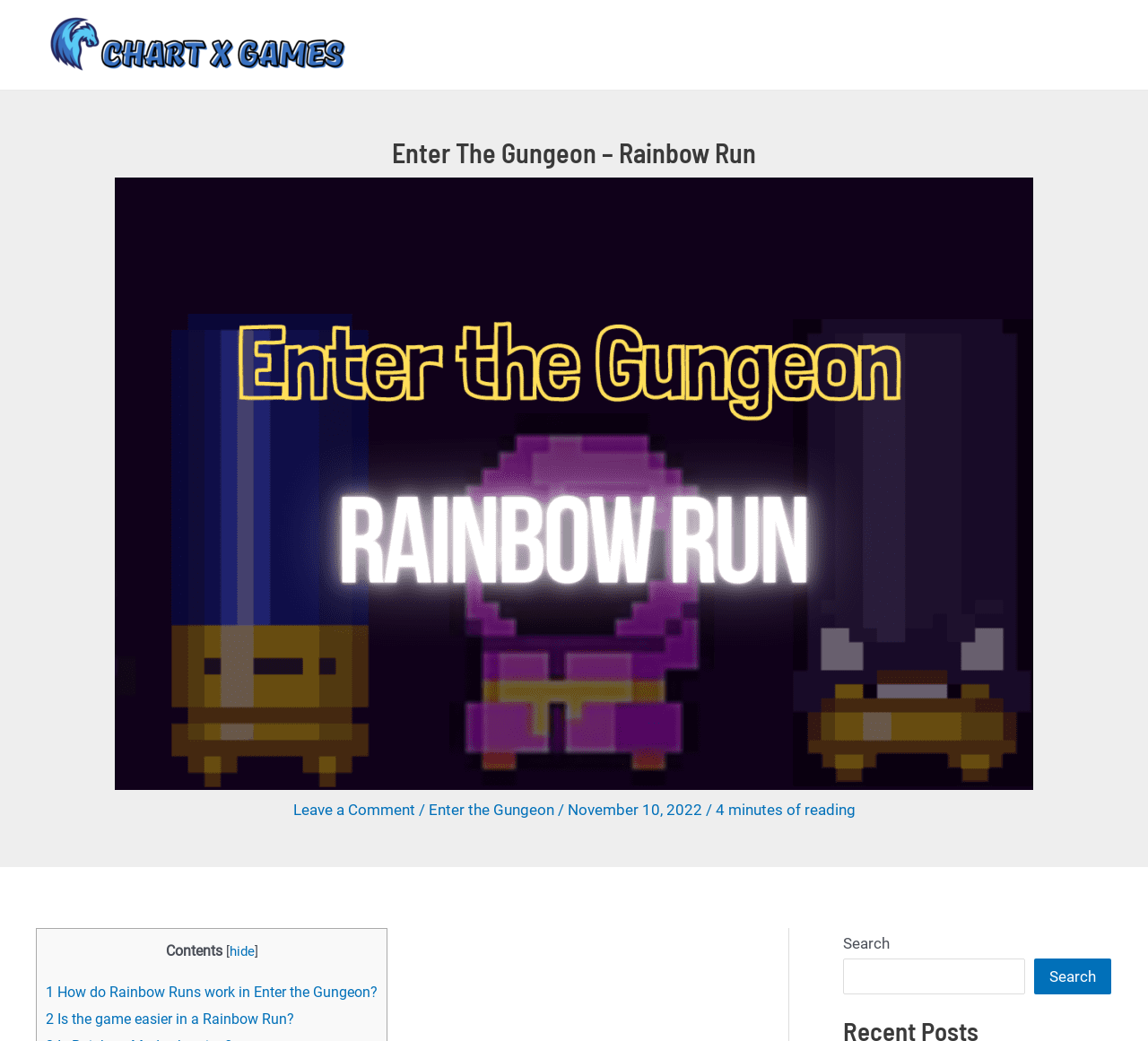Detail the webpage's structure and highlights in your description.

The webpage is about Enter the Gungeon, a video game, and specifically focuses on the Rainbow Run game mode. At the top left corner, there is a link to "Chart X Games" accompanied by an image with the same name. Below this, a large heading "Enter The Gungeon – Rainbow Run" dominates the top section of the page.

On the right side of the page, near the top, there is a section with links to "Leave a Comment" and "Enter the Gungeon", separated by forward slashes. The date "November 10, 2022" and an estimated reading time of "4 minutes" are also displayed in this area.

The main content of the page is divided into sections, with a "Contents" heading and a "hide" link above a list of links to specific topics, including "How do Rainbow Runs work in Enter the Gungeon?" and "Is the game easier in a Rainbow Run?". These links are positioned in the middle of the page.

At the bottom right corner, there is a search function with a text box and a "Search" button.